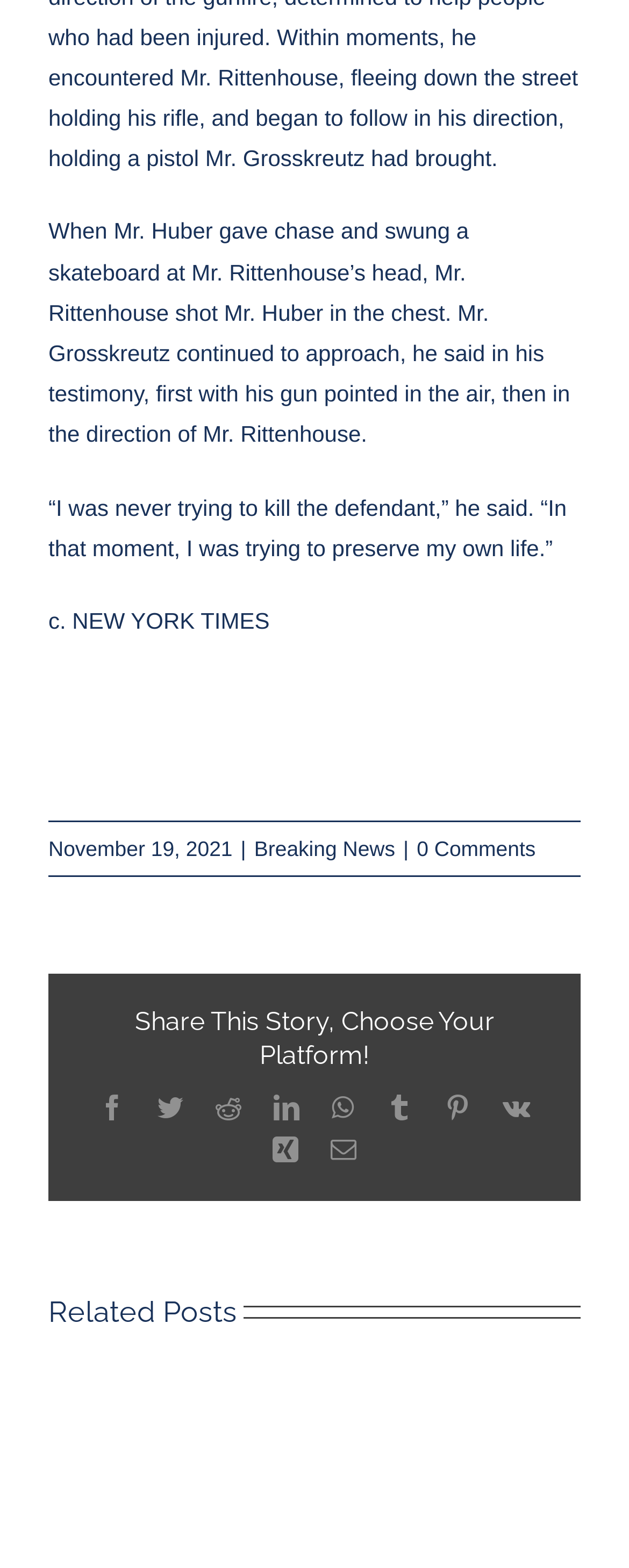Based on the image, provide a detailed response to the question:
What is the name of the publication?

I found the answer by looking at the link element with the text 'c. NEW YORK TIMES' which suggests that the publication is the New York Times.